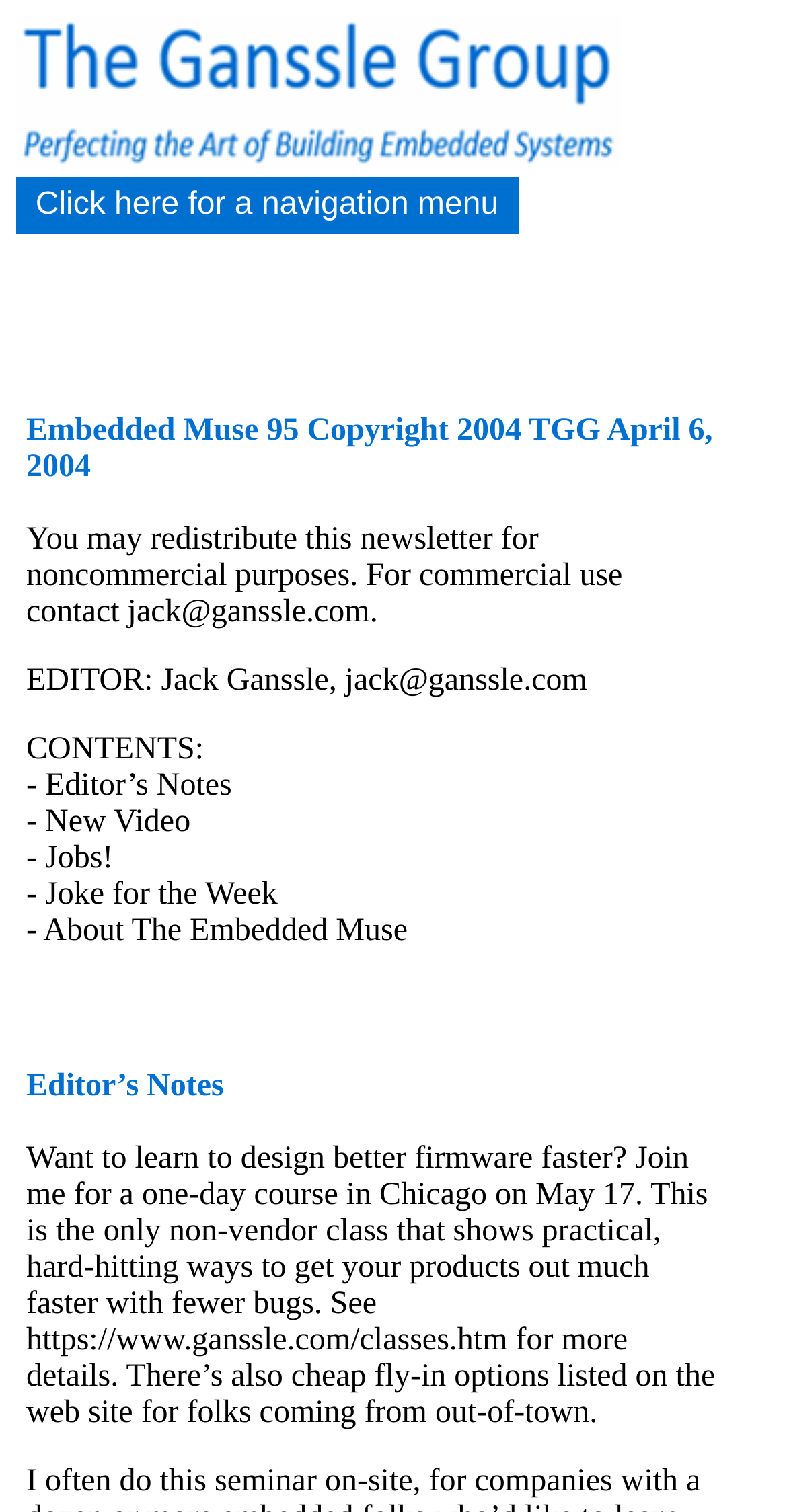What are the contents of the newsletter?
Please provide a detailed and thorough answer to the question.

The contents of the newsletter can be found in the static text elements that list the different sections, including Editor's Notes, New Video, Jobs, Joke for the Week, and About The Embedded Muse.